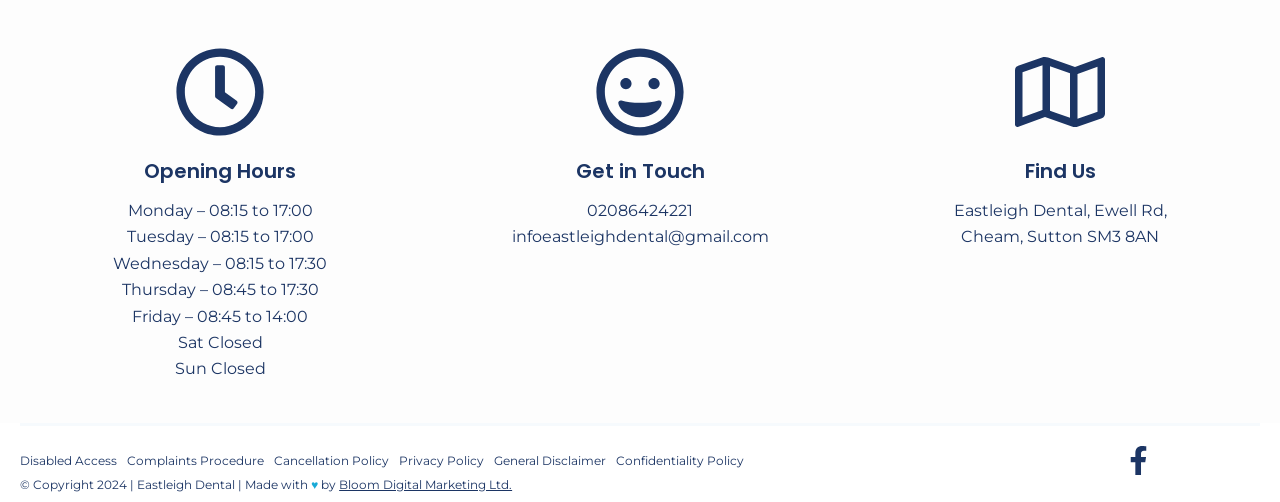Using the details in the image, give a detailed response to the question below:
What are the opening hours on Monday?

I found the opening hours section on the webpage, which lists the hours for each day of the week. According to the section, the opening hours on Monday are from 08:15 to 17:00.